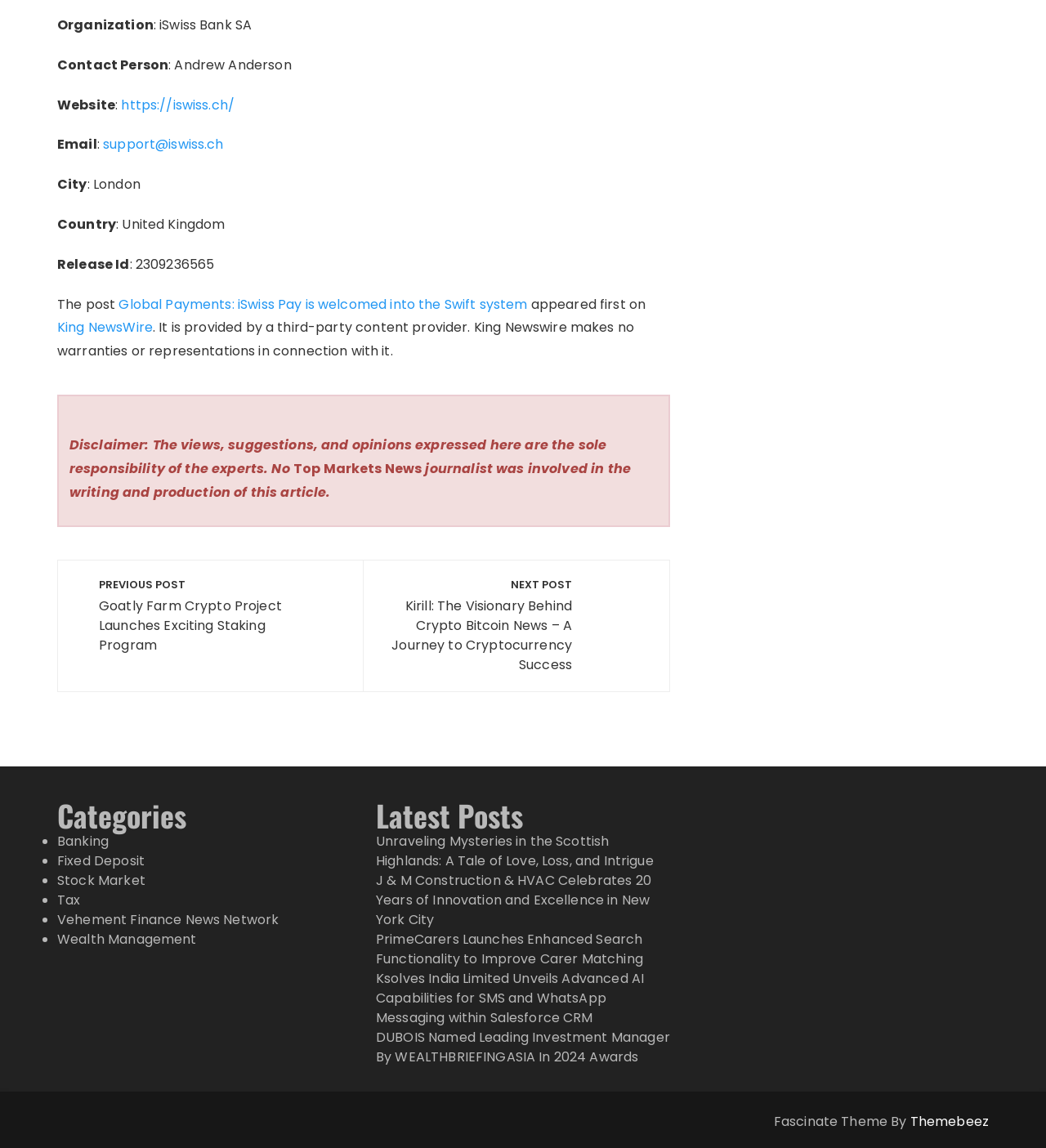What is the theme of the webpage?
Based on the image content, provide your answer in one word or a short phrase.

Fascinate Theme